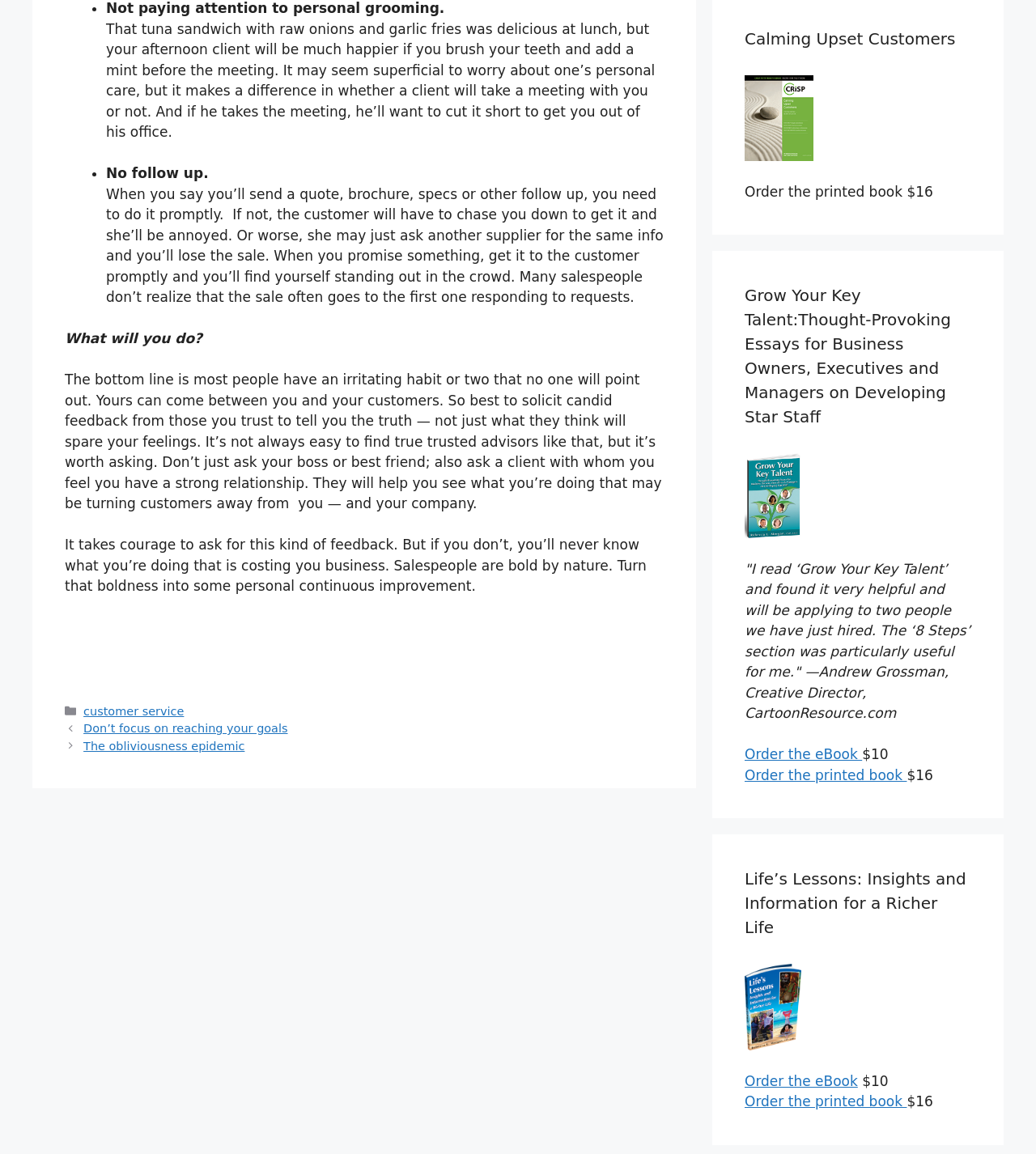Locate the bounding box coordinates of the element to click to perform the following action: 'Check the 'Posts' navigation'. The coordinates should be given as four float values between 0 and 1, in the form of [left, top, right, bottom].

[0.062, 0.624, 0.641, 0.655]